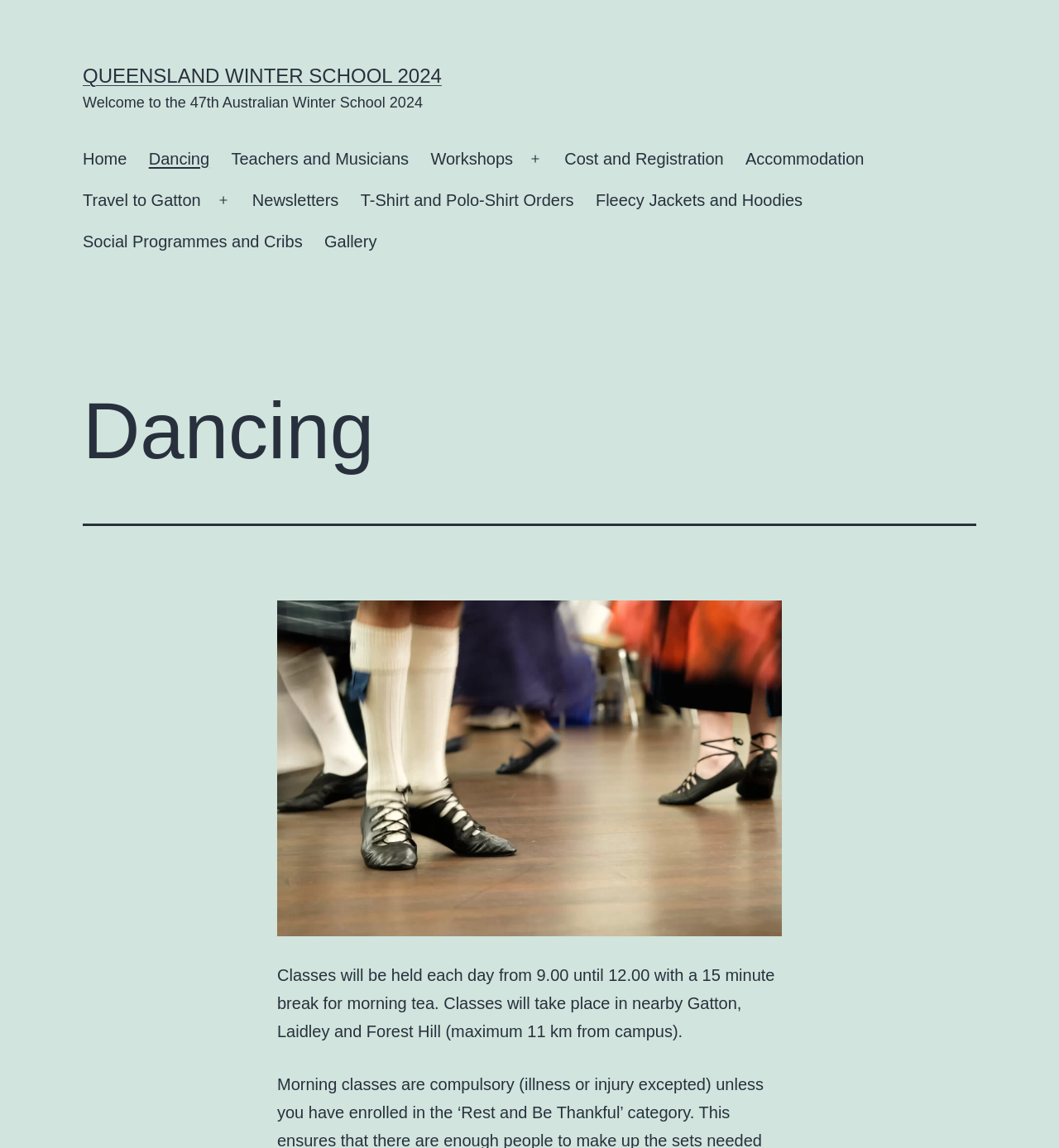Pinpoint the bounding box coordinates of the area that must be clicked to complete this instruction: "Click on the 'Dancing' link".

[0.13, 0.121, 0.208, 0.157]